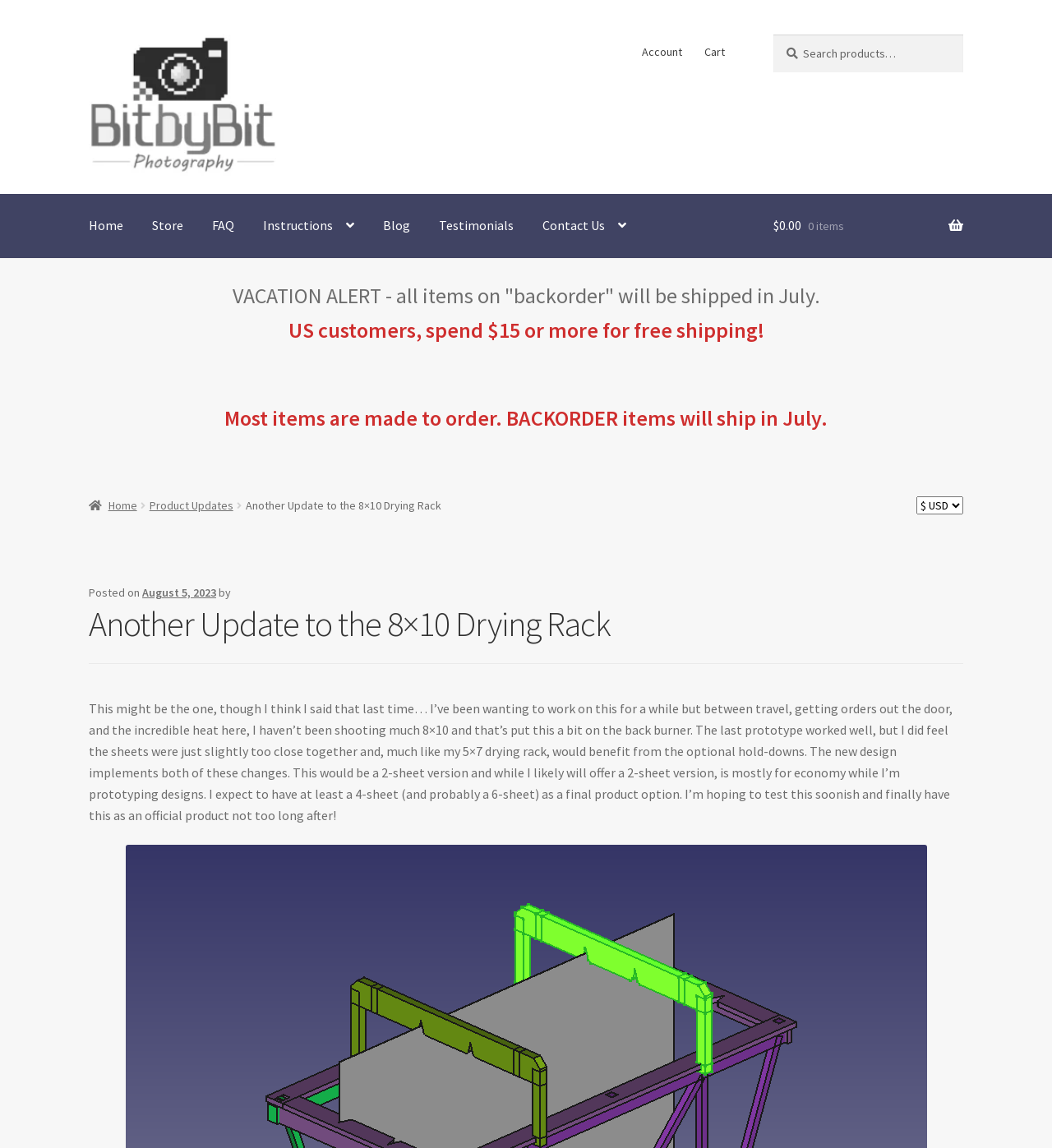Provide your answer in one word or a succinct phrase for the question: 
What is the current total in the cart?

$0.00